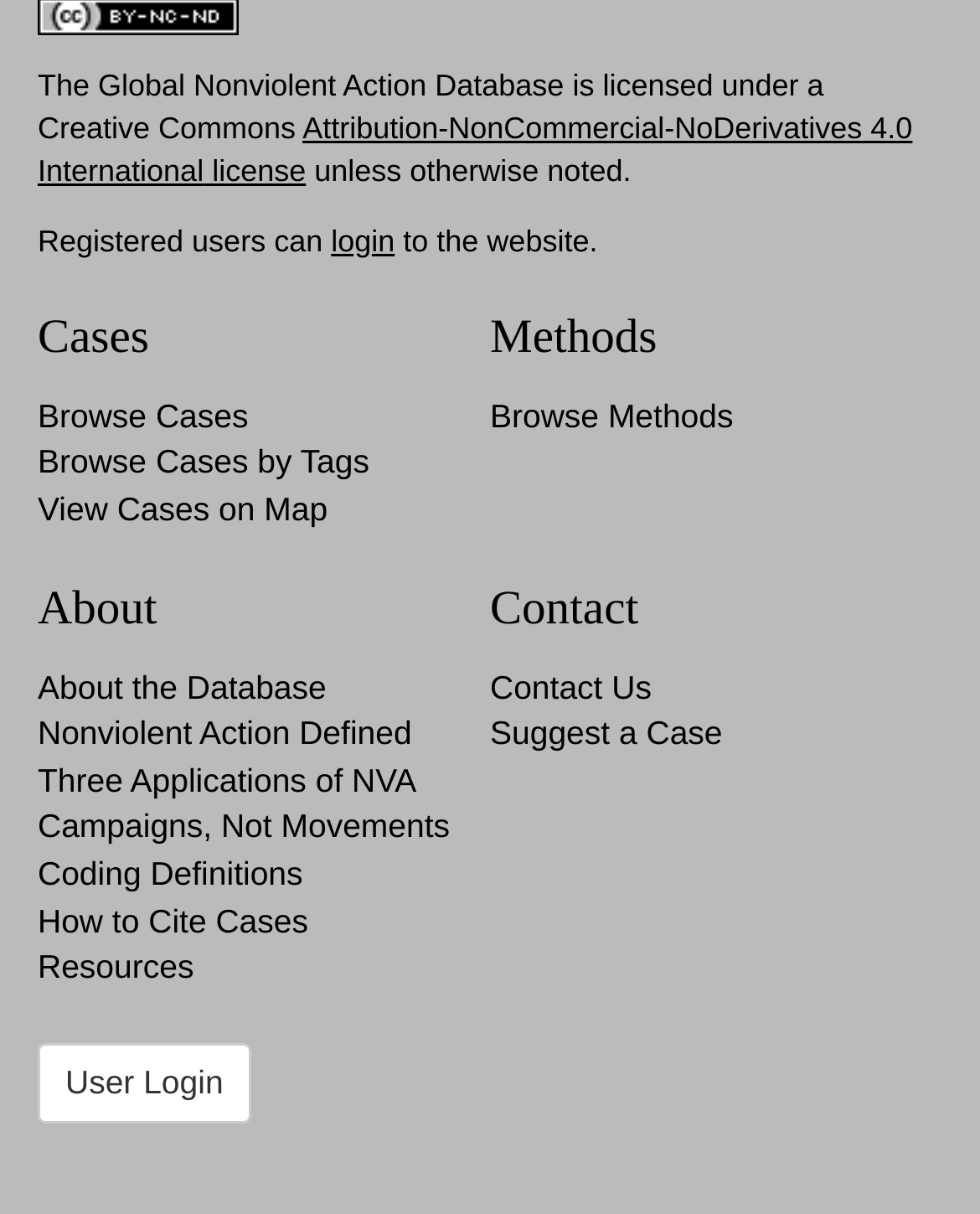Locate the bounding box coordinates of the clickable region necessary to complete the following instruction: "contact us". Provide the coordinates in the format of four float numbers between 0 and 1, i.e., [left, top, right, bottom].

[0.5, 0.55, 0.665, 0.581]